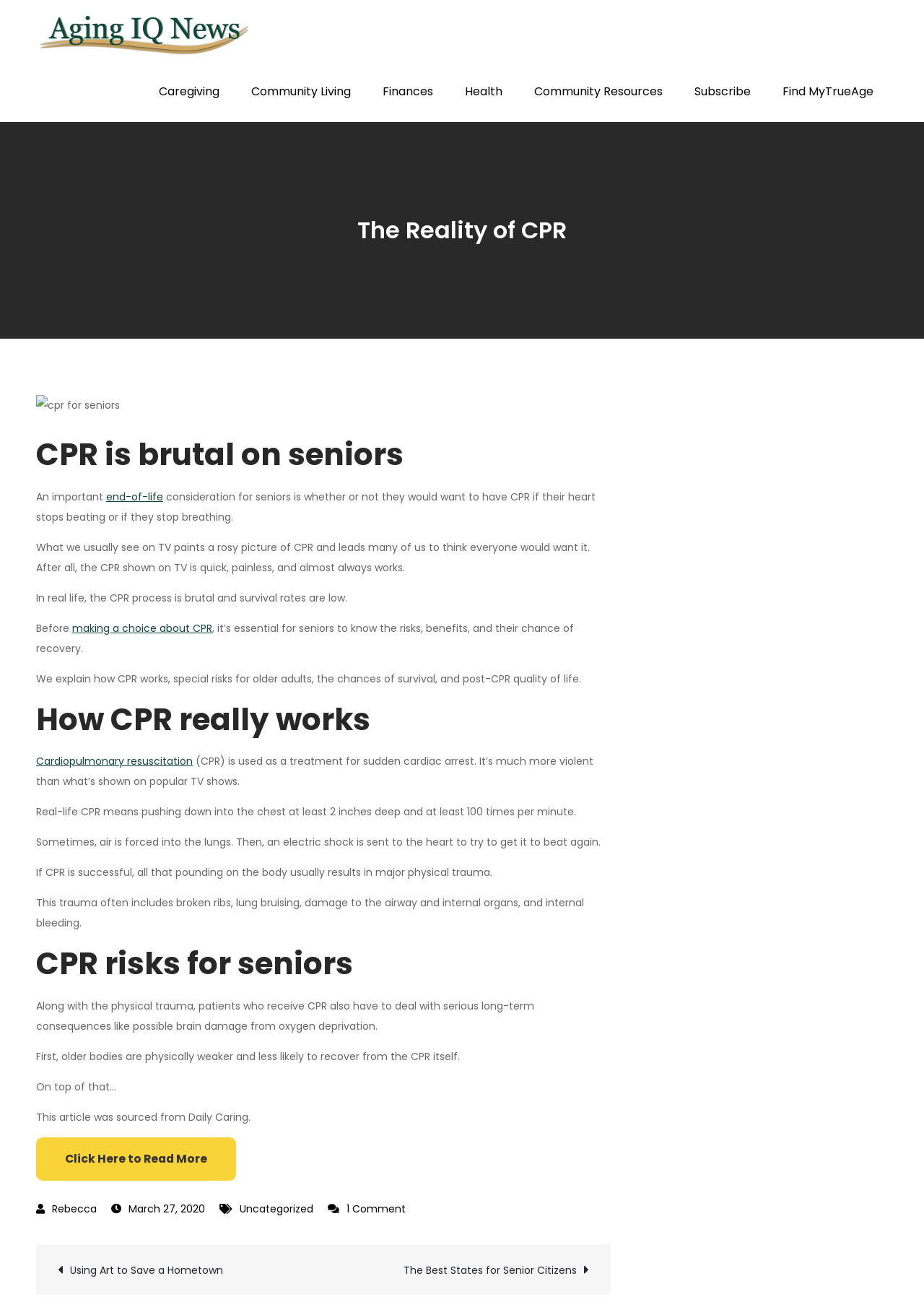Generate the text content of the main heading of the webpage.

Aging I.Q. News